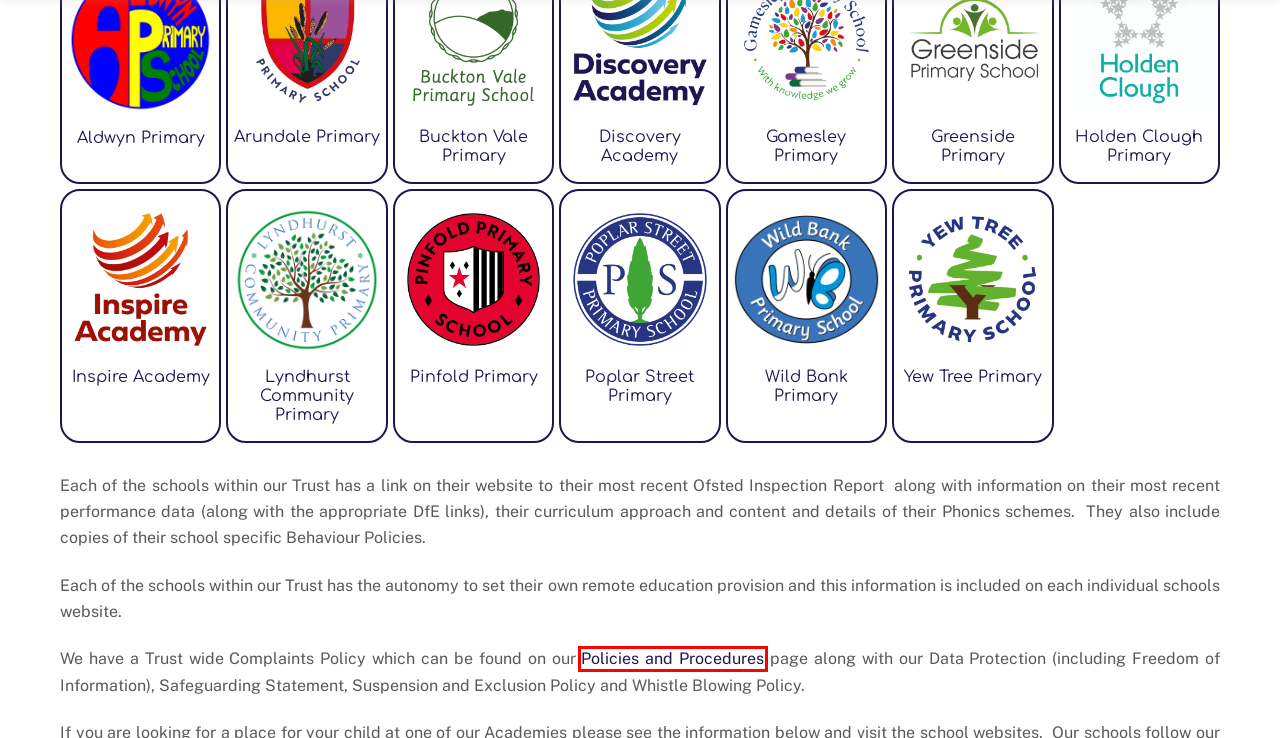Evaluate the webpage screenshot and identify the element within the red bounding box. Select the webpage description that best fits the new webpage after clicking the highlighted element. Here are the candidates:
A. Lyndhurst Community Primary - Victorious Academies Trust
B. Pinfold Primary - Victorious Academies Trust
C. Inspire Academy - Victorious Academies Trust
D. Greenside Primary - Victorious Academies Trust
E. Policies and Procedures - Victorious Academies Trust
F. Wild Bank Primary - Victorious Academies Trust
G. Yew Tree Primary - Victorious Academies Trust
H. Poplar Street Primary - Victorious Academies Trust

E